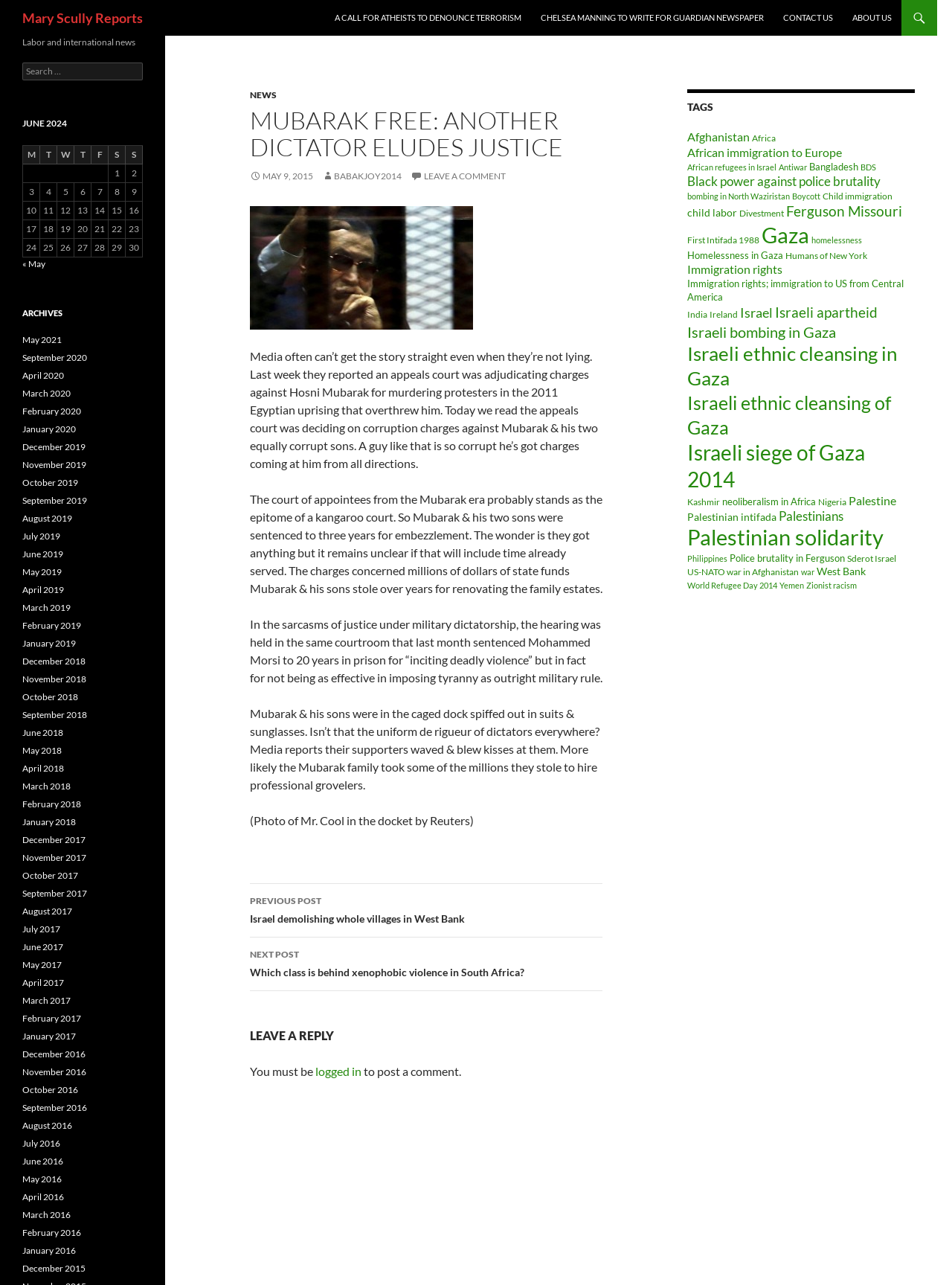Create an in-depth description of the webpage, covering main sections.

The webpage is a news article titled "Mubarak free: another dictator eludes justice" by Mary Scully Reports. At the top of the page, there is a heading with the title and the author's name. Below the title, there are several links to other news articles, including "A CALL FOR ATHEISTS TO DENOUNCE TERRORISM", "CHELSEA MANNING TO WRITE FOR GUARDIAN NEWSPAPER", "CONTACT US", and "ABOUT US".

The main content of the article is divided into several sections. The first section has a heading "MUBARAK FREE: ANOTHER DICTATOR ELUDES JUSTICE" and contains a link to a news article with the same title. Below this heading, there is a link to a photo of Hosni Mubarak with the caption "Mubarak (Reuters) May 9 2015". The article then proceeds to discuss the news story, with several paragraphs of text.

To the right of the main content, there is a sidebar with several links to other news articles, categorized by topic. The topics include "TAGS", "Labor and international news", and "Post navigation". The "TAGS" section has numerous links to articles on various topics, such as Afghanistan, Africa, and Israel. The "Labor and international news" section has a search bar and a link to a news article. The "Post navigation" section has links to previous and next posts, as well as a heading "LEAVE A REPLY" with a text box to enter a comment.

At the bottom of the page, there is a complementary section with more links to news articles, categorized by topic.